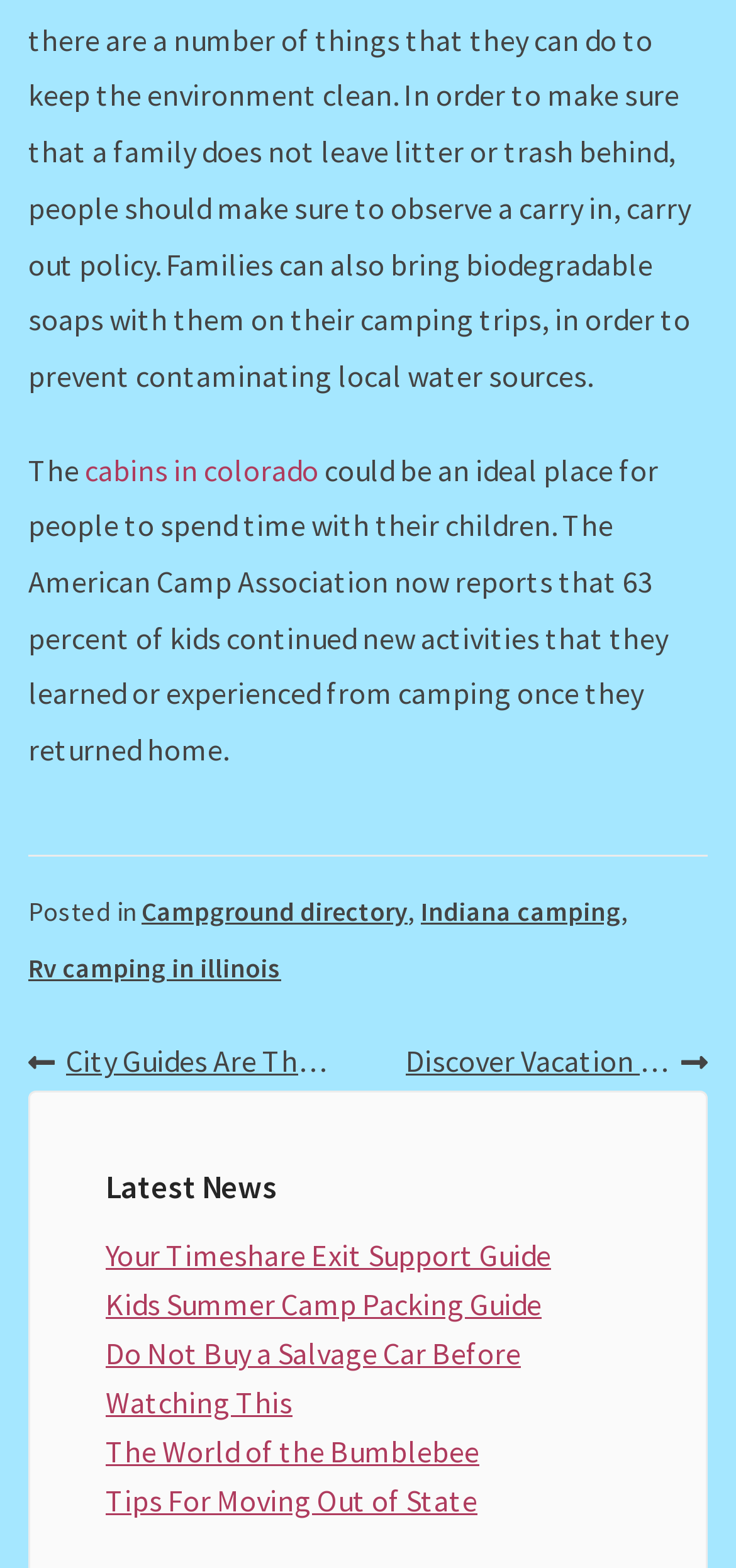Predict the bounding box of the UI element that fits this description: "Campground directory".

[0.192, 0.564, 0.554, 0.6]